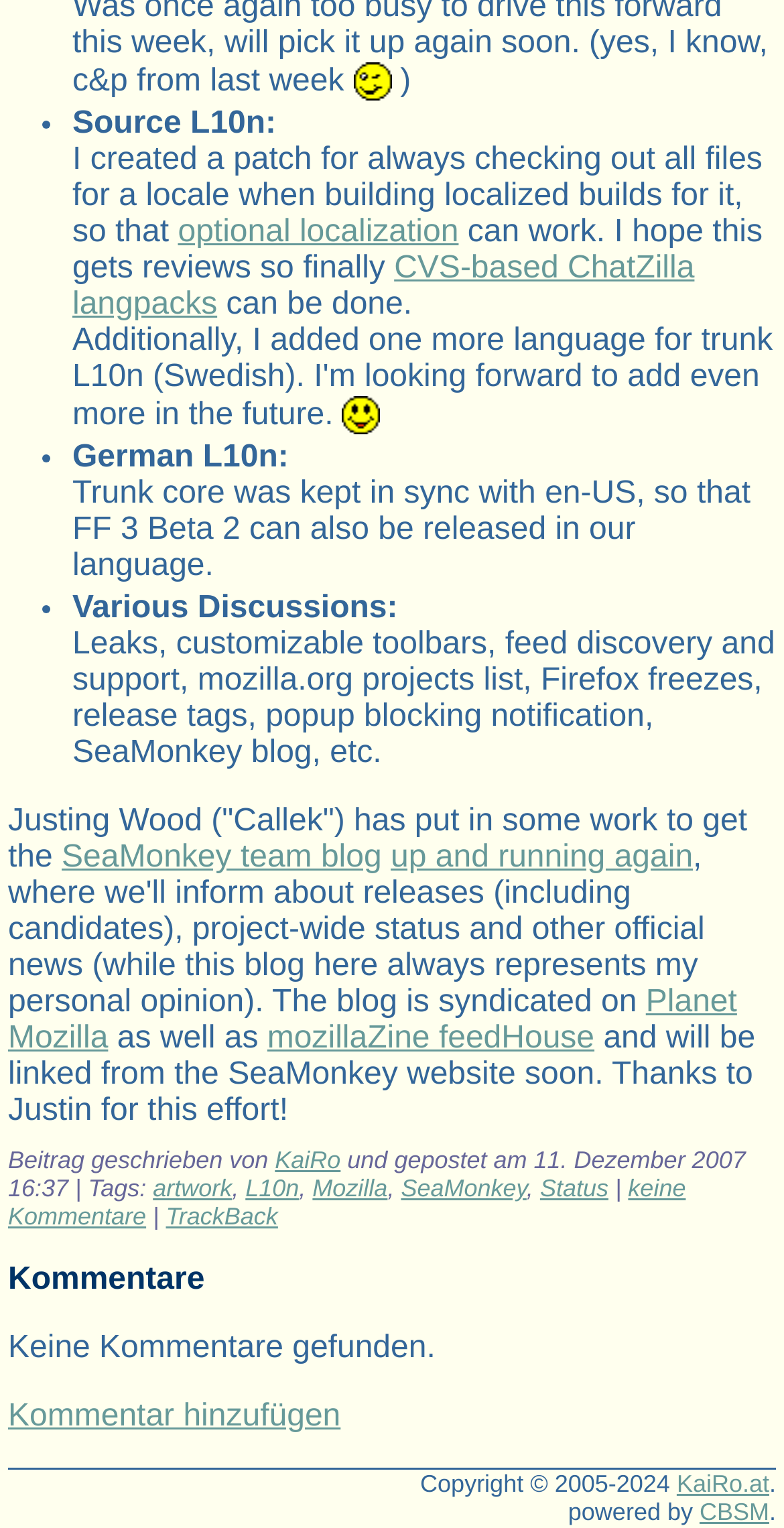Please provide the bounding box coordinates for the UI element as described: "SeaMonkey team blog". The coordinates must be four floats between 0 and 1, represented as [left, top, right, bottom].

[0.079, 0.55, 0.487, 0.573]